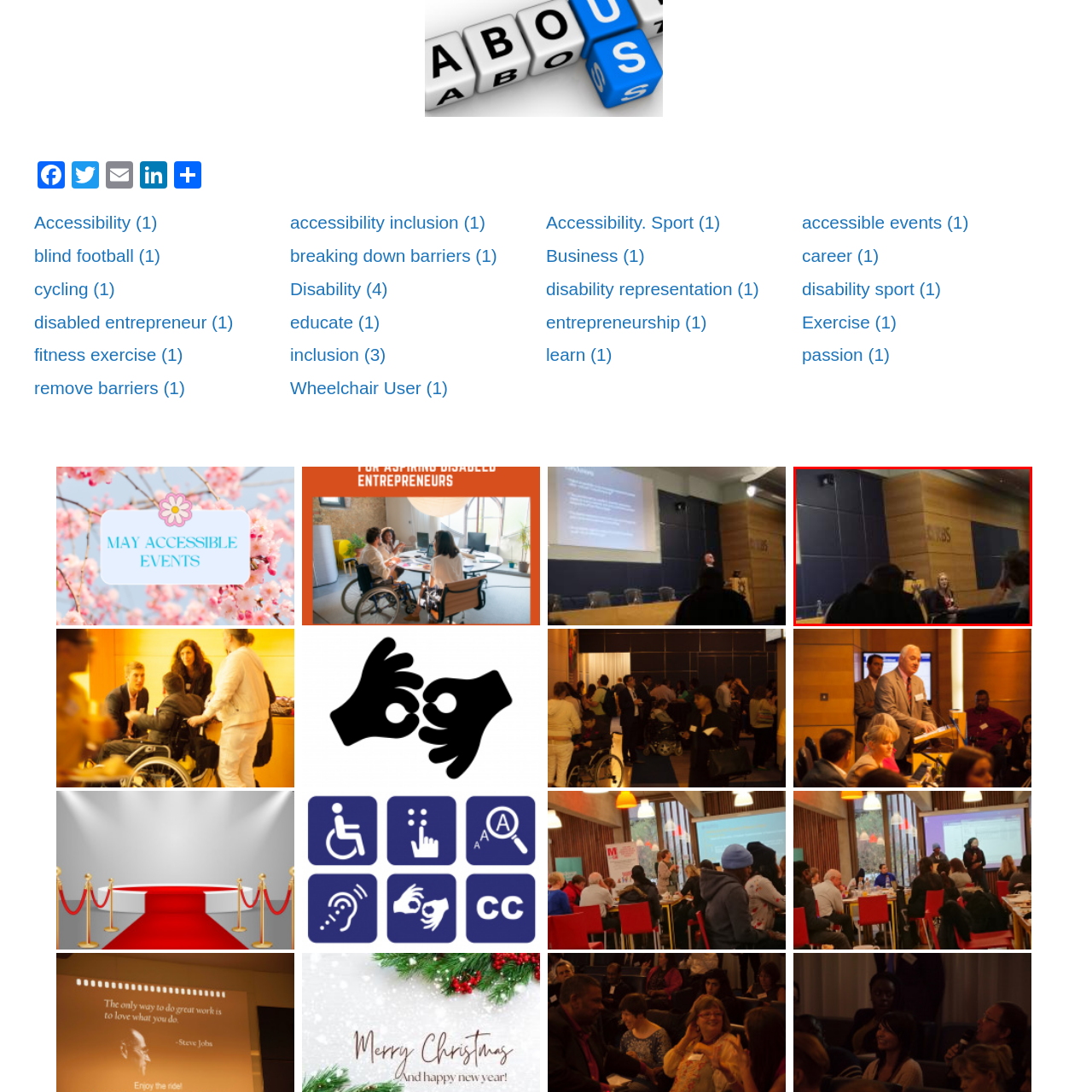Offer a detailed description of the content within the red-framed image.

The image captures a moment from a presentation featuring a speaker, likely named Danielle Brown, who is addressing an audience. The setting appears to be a modern conference room, highlighted by wooden paneling and blue walls, which creates a professional atmosphere. The speaker is seated, engaging with the audience, while individuals in the foreground are partially visible, suggesting participation in a discussion or Q&A session. This context indicates a focus on topics likely related to accessibility, entrepreneurship, or professional development for disabled individuals, aligning with the overall theme of the event.